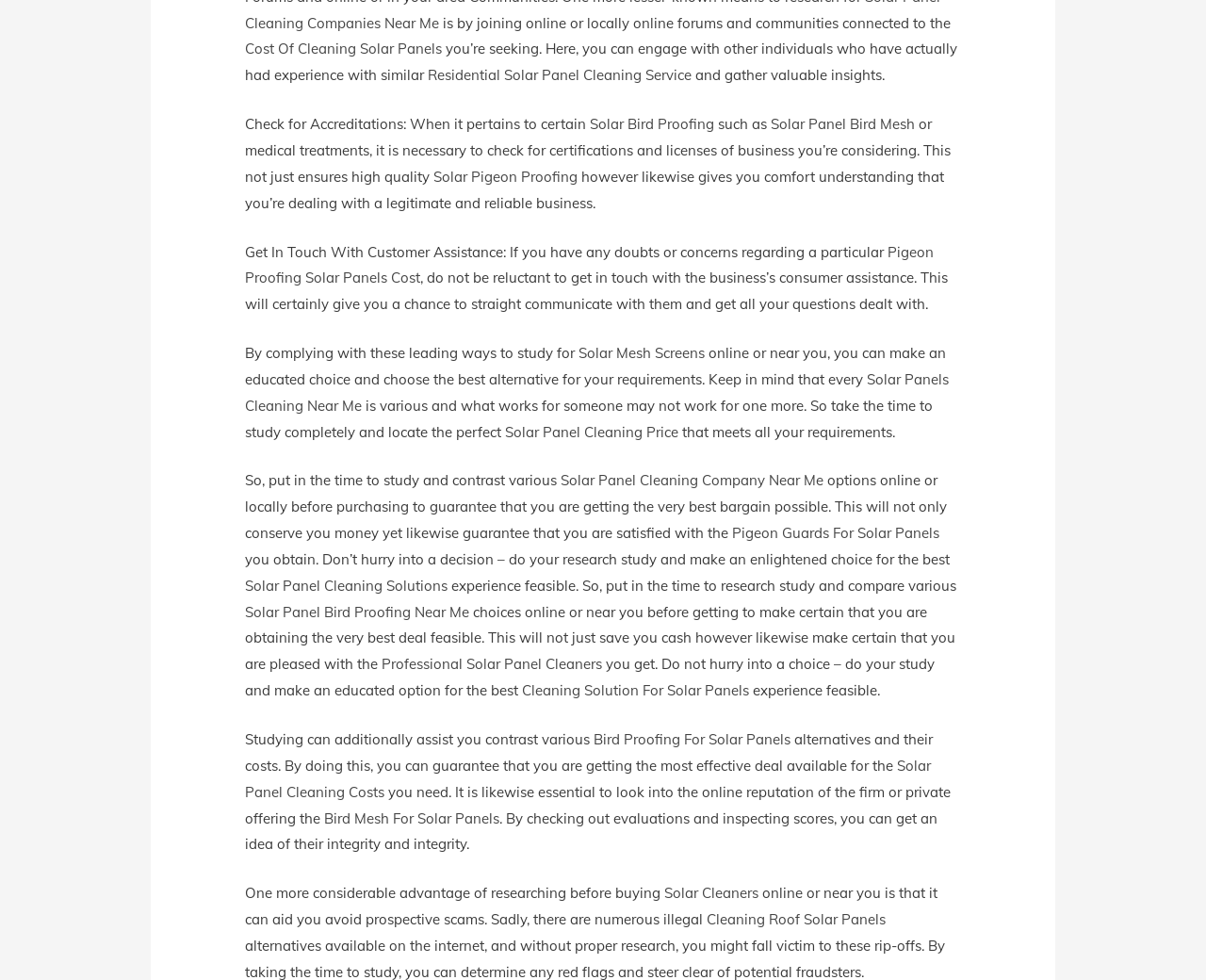Identify the bounding box coordinates necessary to click and complete the given instruction: "Check 'Residential Solar Panel Cleaning Service'".

[0.355, 0.068, 0.573, 0.086]